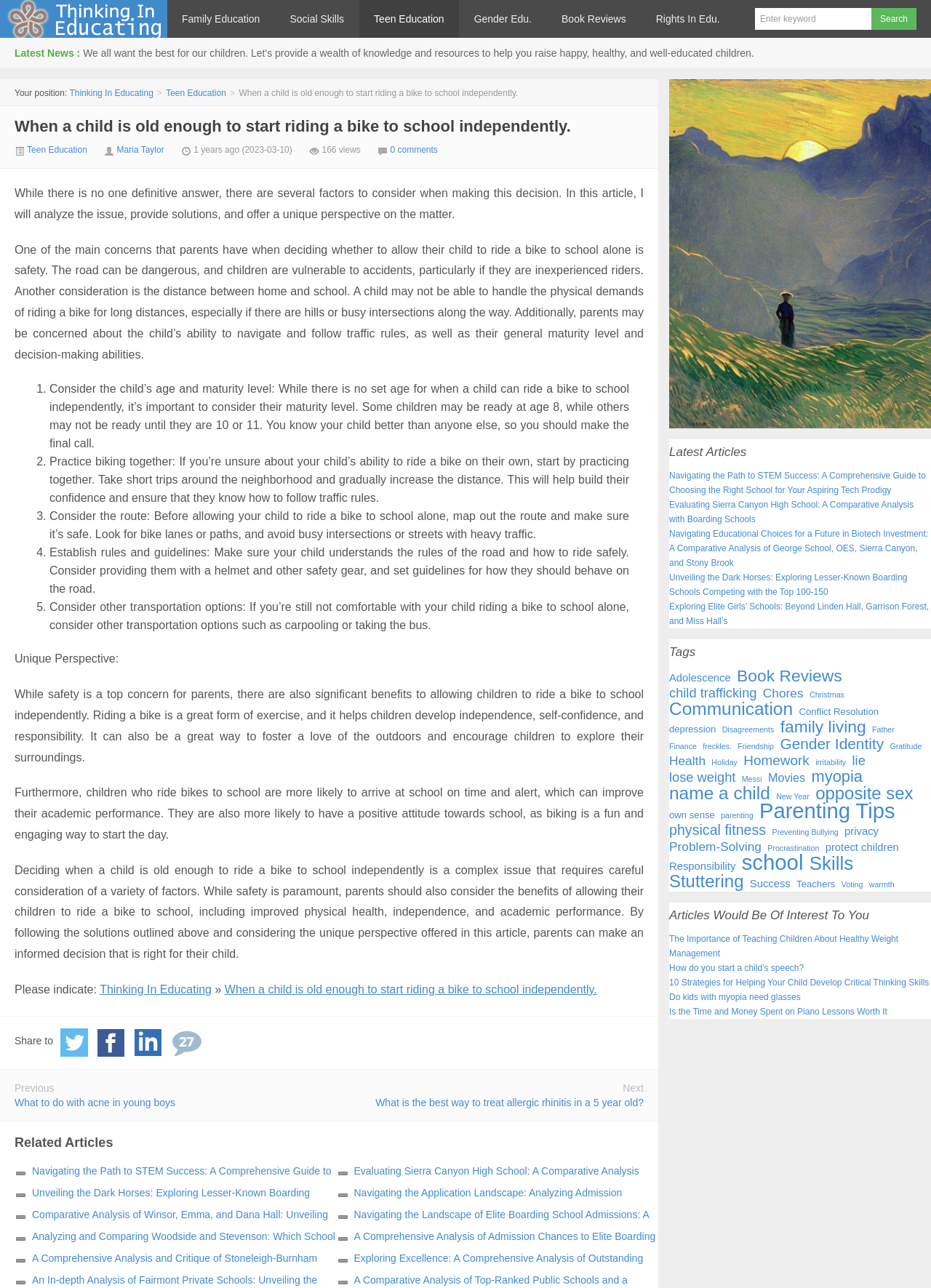Please determine the bounding box coordinates of the element to click in order to execute the following instruction: "Search for a keyword". The coordinates should be four float numbers between 0 and 1, specified as [left, top, right, bottom].

[0.811, 0.006, 0.936, 0.023]